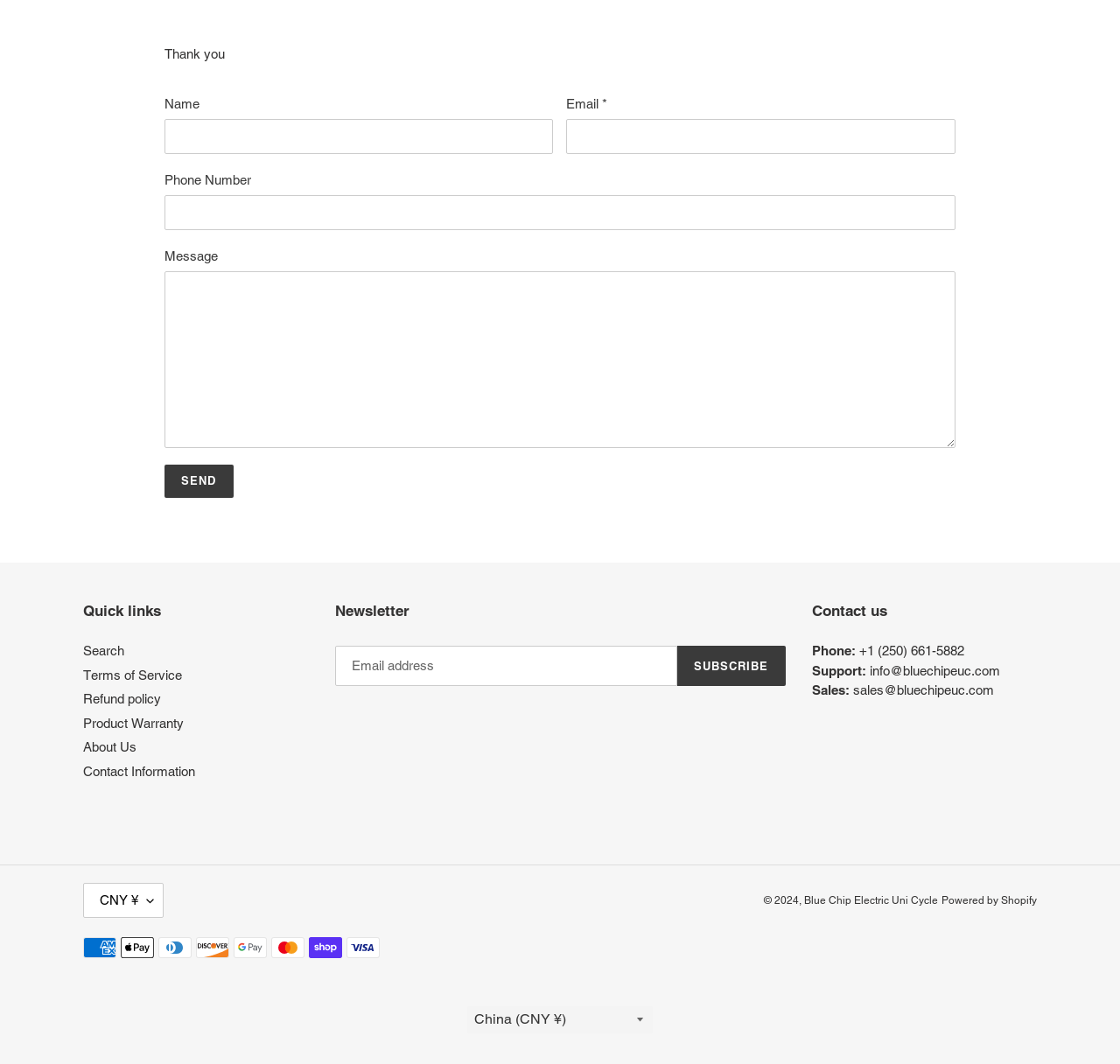Provide the bounding box coordinates of the HTML element described by the text: "Sport".

None